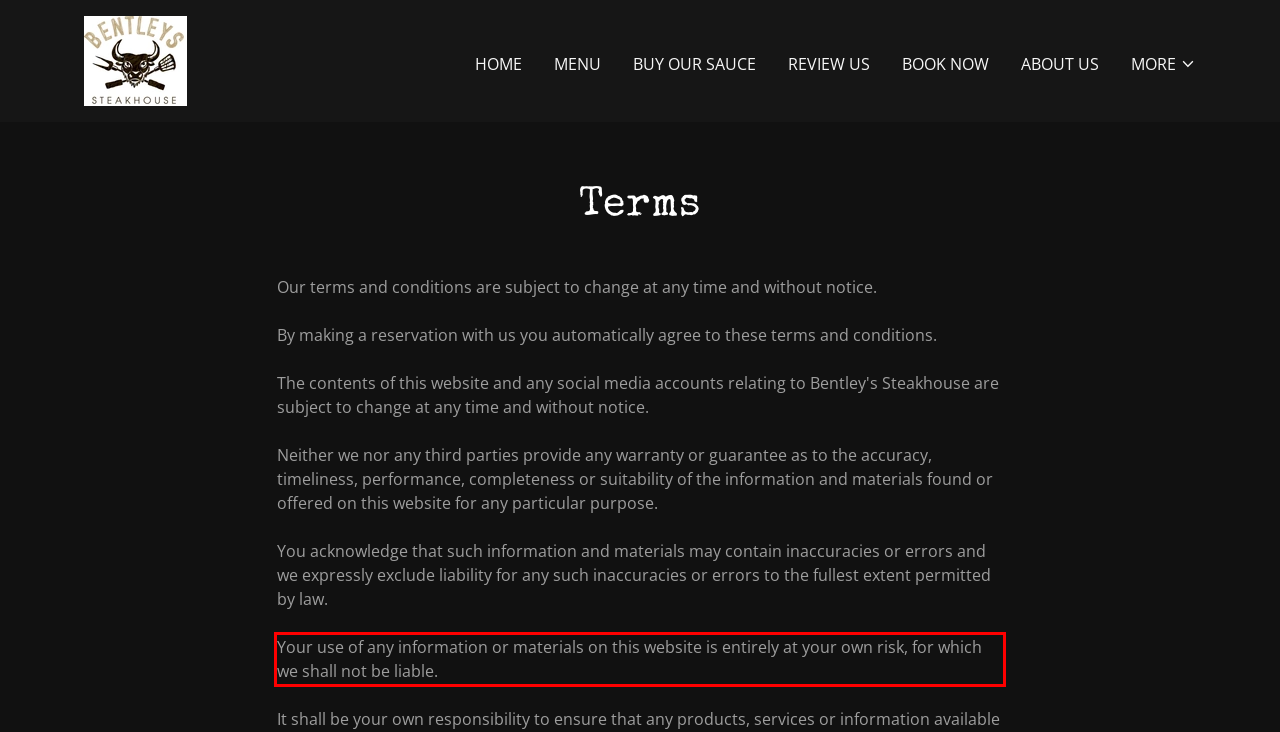You are provided with a screenshot of a webpage featuring a red rectangle bounding box. Extract the text content within this red bounding box using OCR.

Your use of any information or materials on this website is entirely at your own risk, for which we shall not be liable.